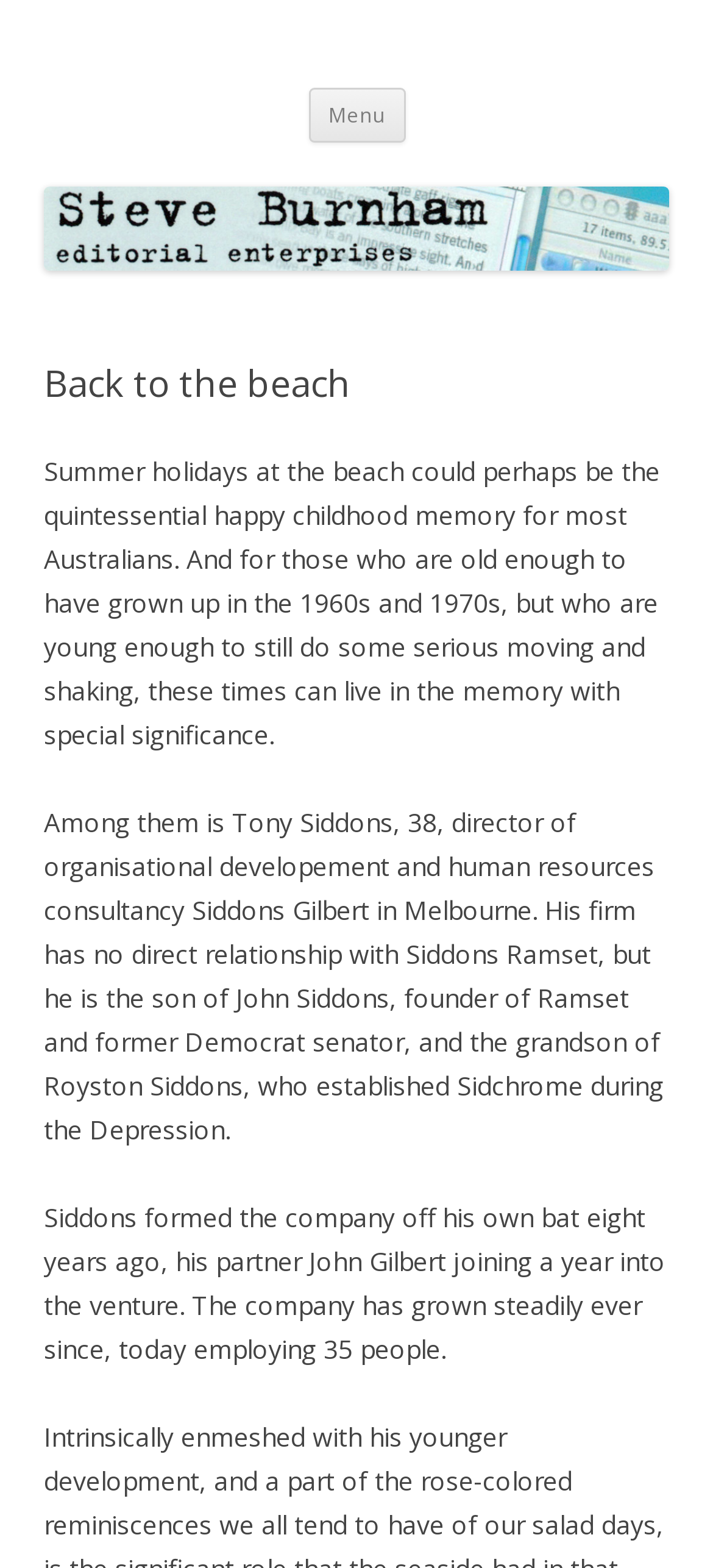Determine the bounding box coordinates for the UI element matching this description: "Menu".

[0.432, 0.056, 0.568, 0.091]